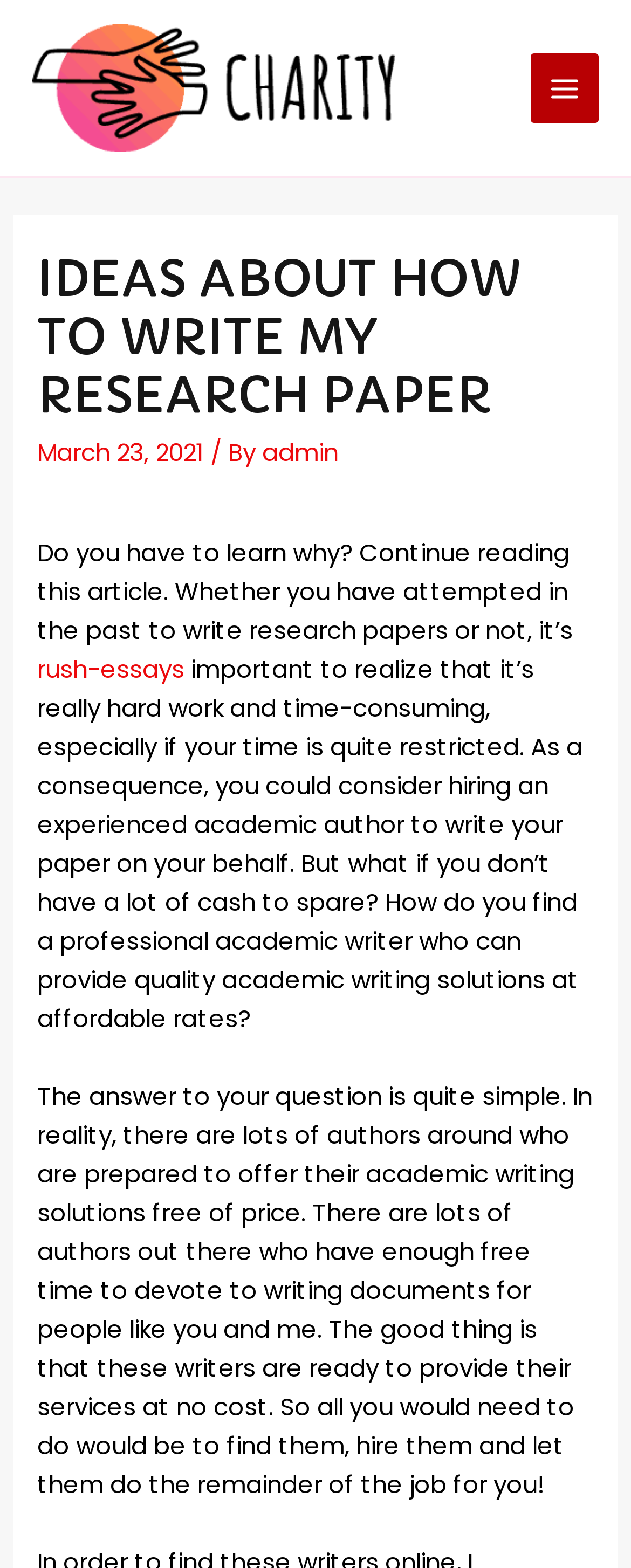Explain the features and main sections of the webpage comprehensively.

The webpage is about ideas on how to write a research paper. At the top left, there is a link to "HPWS" accompanied by an image with the same name. Below this, there is a button labeled "MAIN MENU" on the top right, which is not expanded. 

The main content of the webpage is divided into sections. The first section is a header area that spans almost the entire width of the page. It contains a heading that reads "IDEAS ABOUT HOW TO WRITE MY RESEARCH PAPER" in a prominent font size. Below the heading, there is a date "March 23, 2021", followed by the author's name "admin" as a link. 

The main article starts below the header area. The text begins with a question, "Do you have to learn why? Continue reading this article." and then discusses the challenges of writing research papers, especially when time is limited. It suggests considering hiring an experienced academic author to write the paper, but also acknowledges the concern of affordability. 

The article then proposes a solution, stating that there are many authors willing to offer their academic writing services for free. It concludes by advising the reader to find and hire these writers to do the job. There are two links within the article, one to "rush-essays" and another to the author's name "admin".